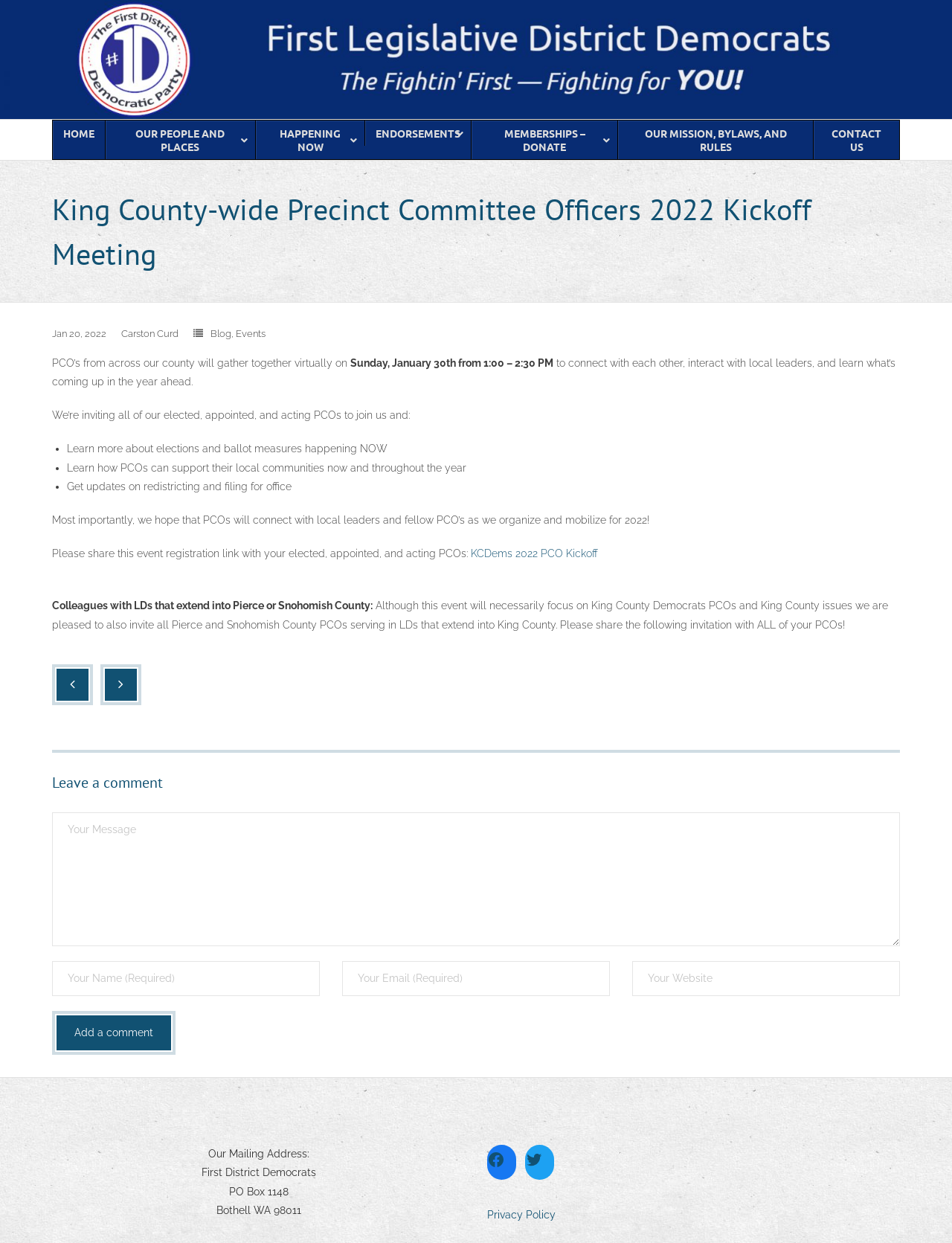What is the purpose of the 2022 Kickoff Meeting?
Please give a detailed and elaborate answer to the question based on the image.

The purpose of the 2022 Kickoff Meeting is to connect with local leaders and PCOs, as stated in the webpage content, where it says 'PCO’s from across our county will gather together virtually on Sunday, January 30th from 1:00 – 2:30 PM to connect with each other, interact with local leaders, and learn what’s coming up in the year ahead.'